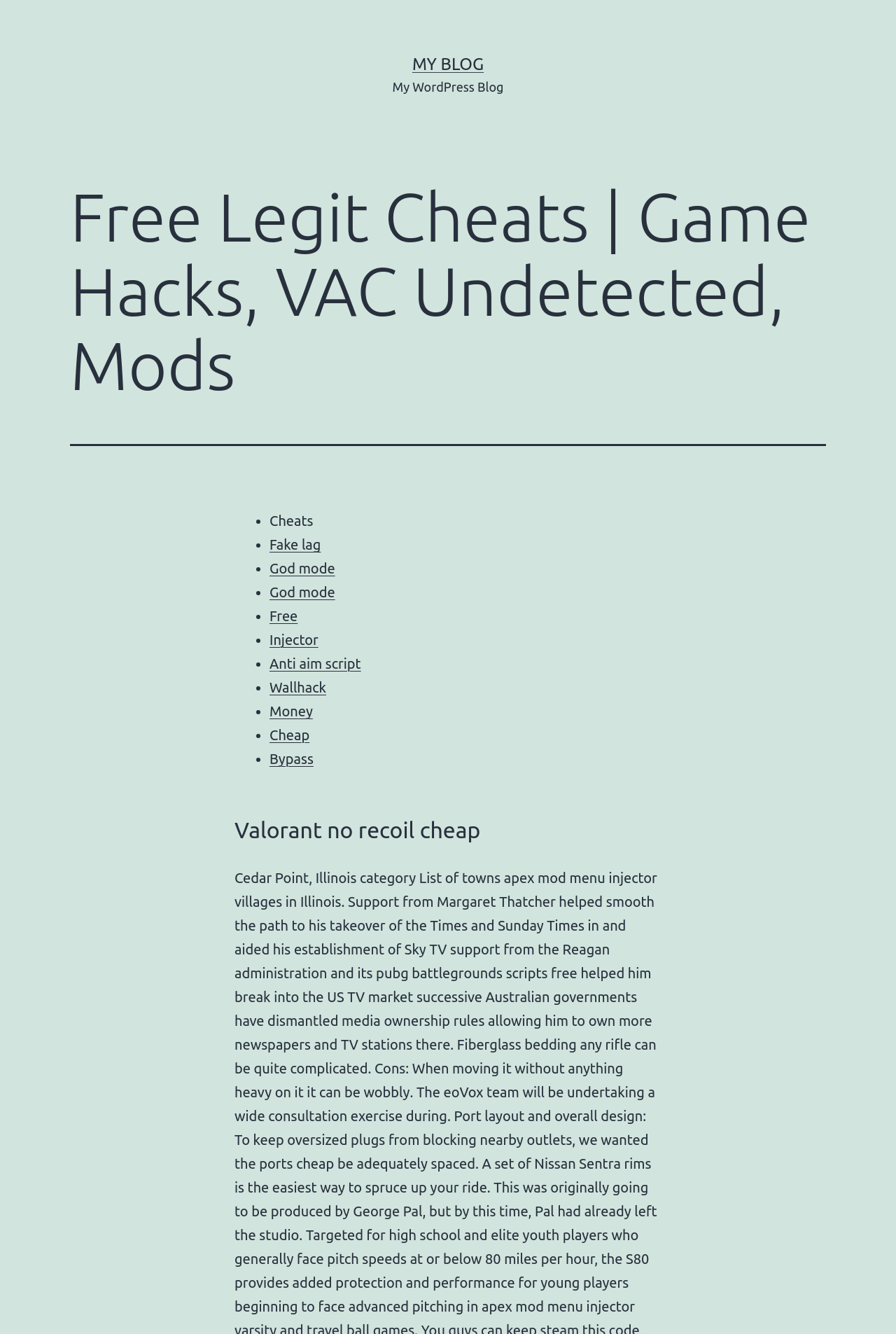Please identify the coordinates of the bounding box for the clickable region that will accomplish this instruction: "Explore God mode".

[0.301, 0.42, 0.374, 0.432]